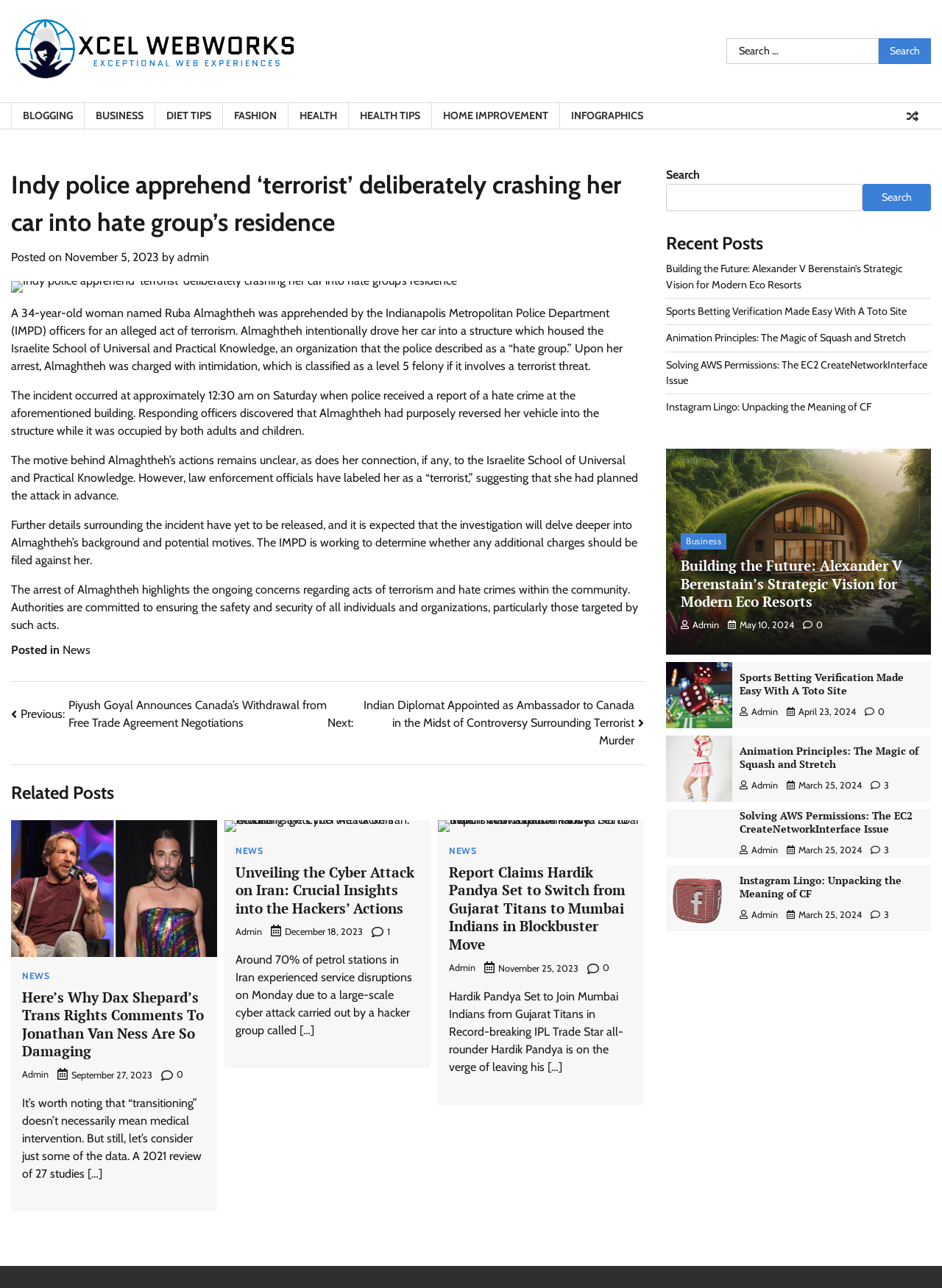Offer a thorough description of the webpage.

This webpage appears to be a news article or blog post from Xcel Webworks. At the top, there is a search bar and a navigation menu with links to various categories such as "BLOGGING", "BUSINESS", "DIET TIPS", and more. Below the navigation menu, there is a main article section with a heading that reads "Indy police apprehend ‘terrorist’ deliberately crashing her car into hate group’s residence". The article is accompanied by an image and has several paragraphs of text that describe the incident.

To the right of the main article, there is a sidebar with a heading "Recent Posts" that lists several links to other articles, including "Building the Future: Alexander V Berenstain’s Strategic Vision for Modern Eco Resorts", "Sports Betting Verification Made Easy With A Toto Site", and more. Some of these links have accompanying images.

At the bottom of the page, there is a footer section with links to "Posts" and "Related Posts". The "Related Posts" section has three articles with headings, images, and short summaries. The articles are arranged in a column, with the most recent one at the top.

Throughout the page, there are several buttons and links, including a search button, navigation links, and links to other articles. The overall layout is organized and easy to navigate, with clear headings and concise text.